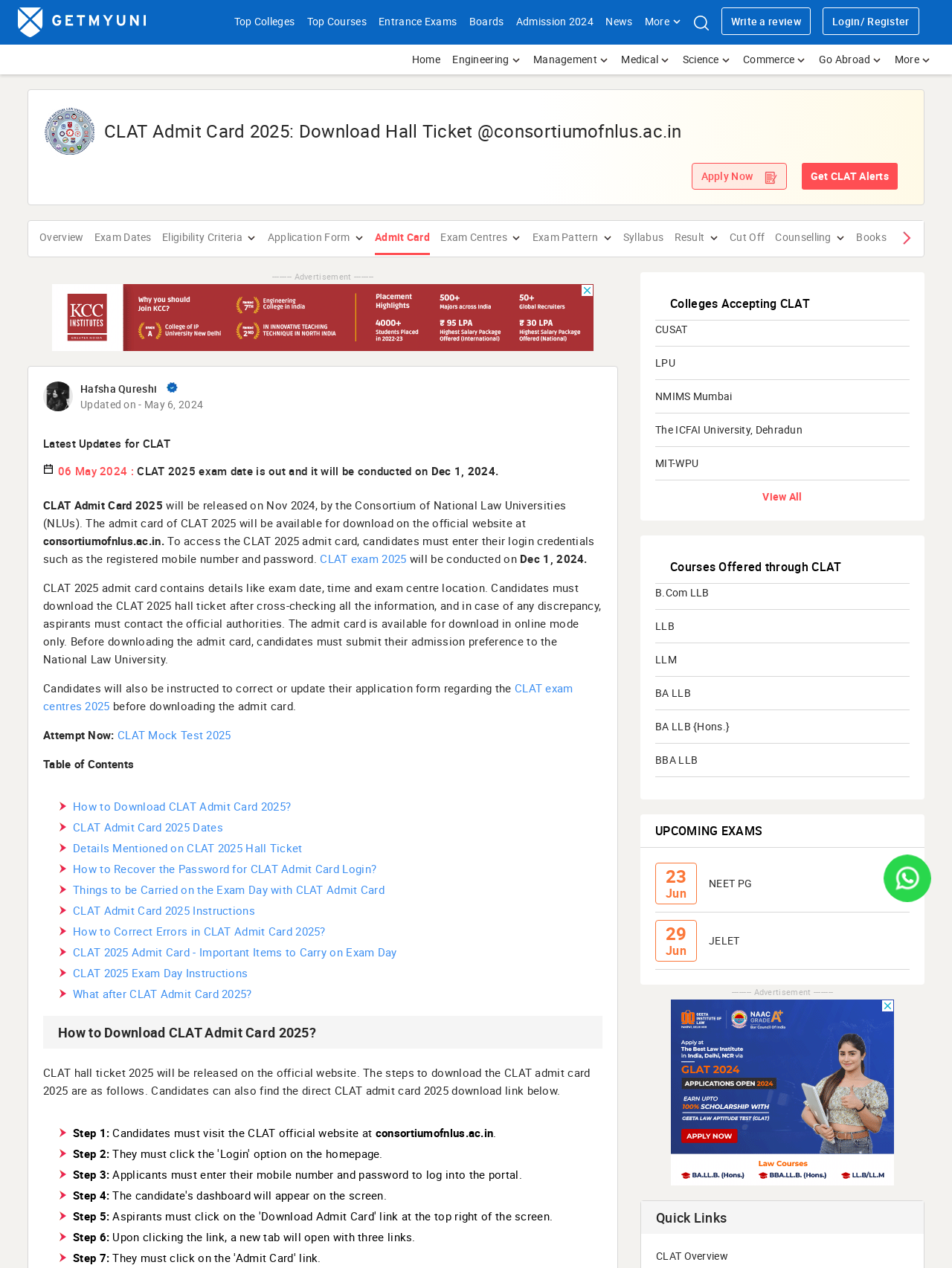Respond to the question below with a single word or phrase:
Where can candidates download the CLAT 2025 admit card?

consortiumofnlus.ac.in